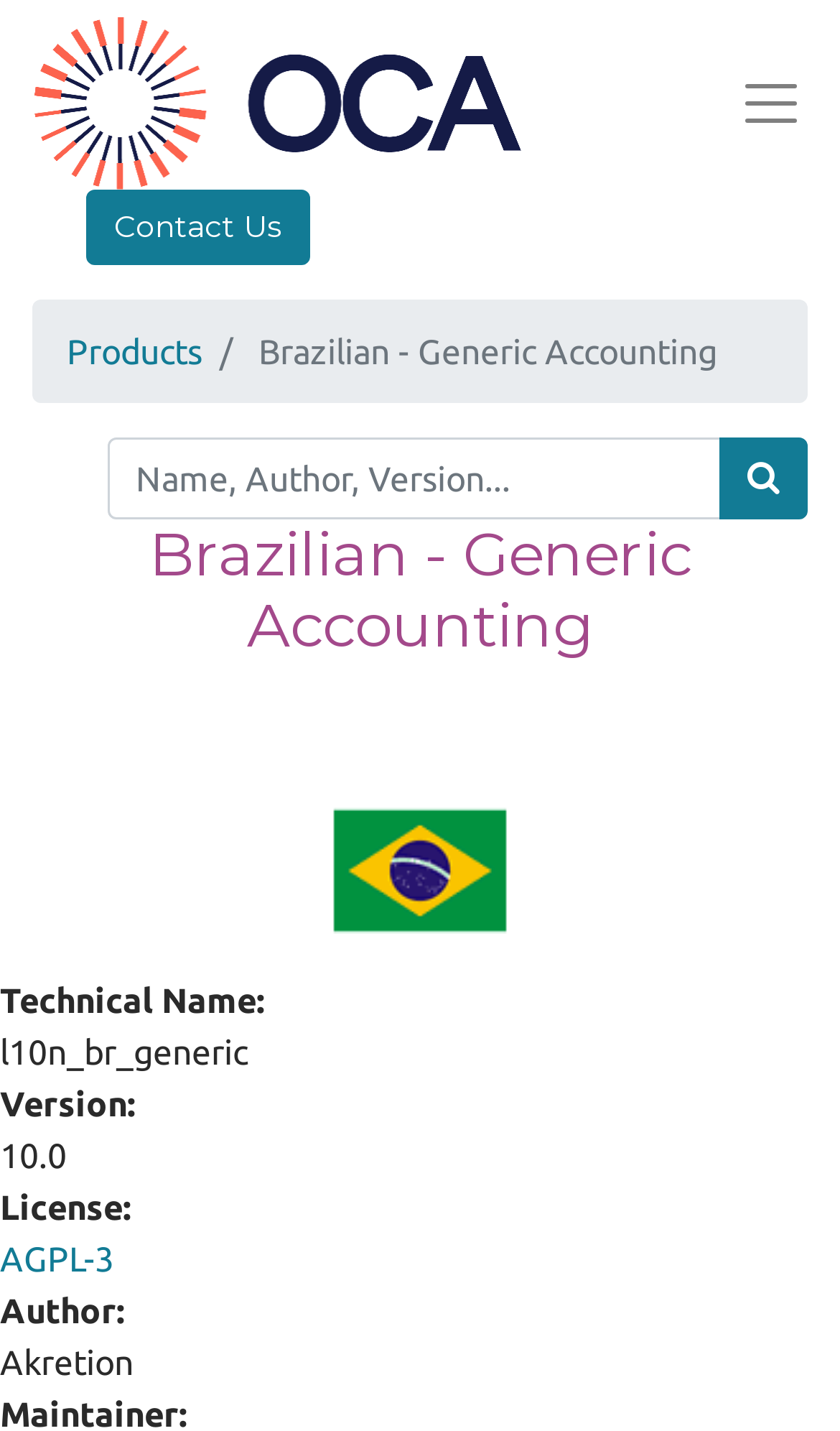What is the version of the module?
Using the screenshot, give a one-word or short phrase answer.

10.0